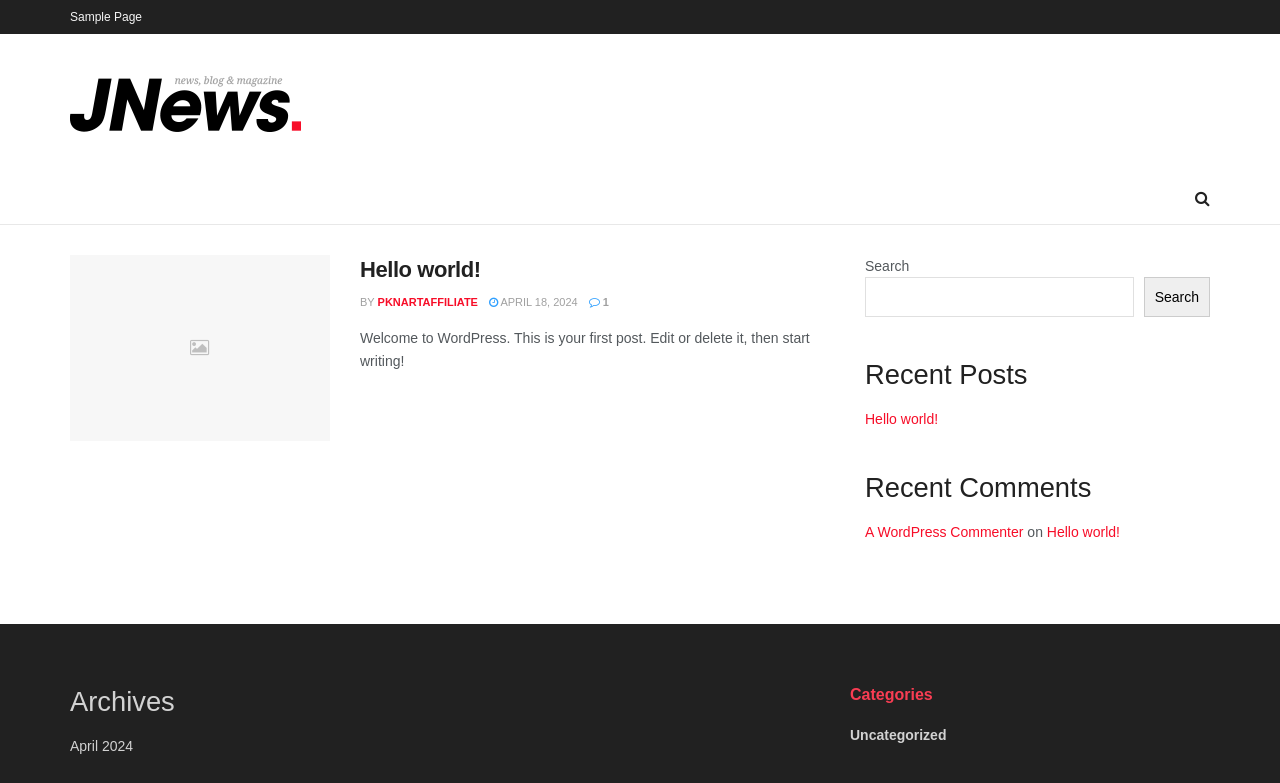Please identify the bounding box coordinates of the element I should click to complete this instruction: 'Visit the sample page'. The coordinates should be given as four float numbers between 0 and 1, like this: [left, top, right, bottom].

[0.055, 0.0, 0.111, 0.043]